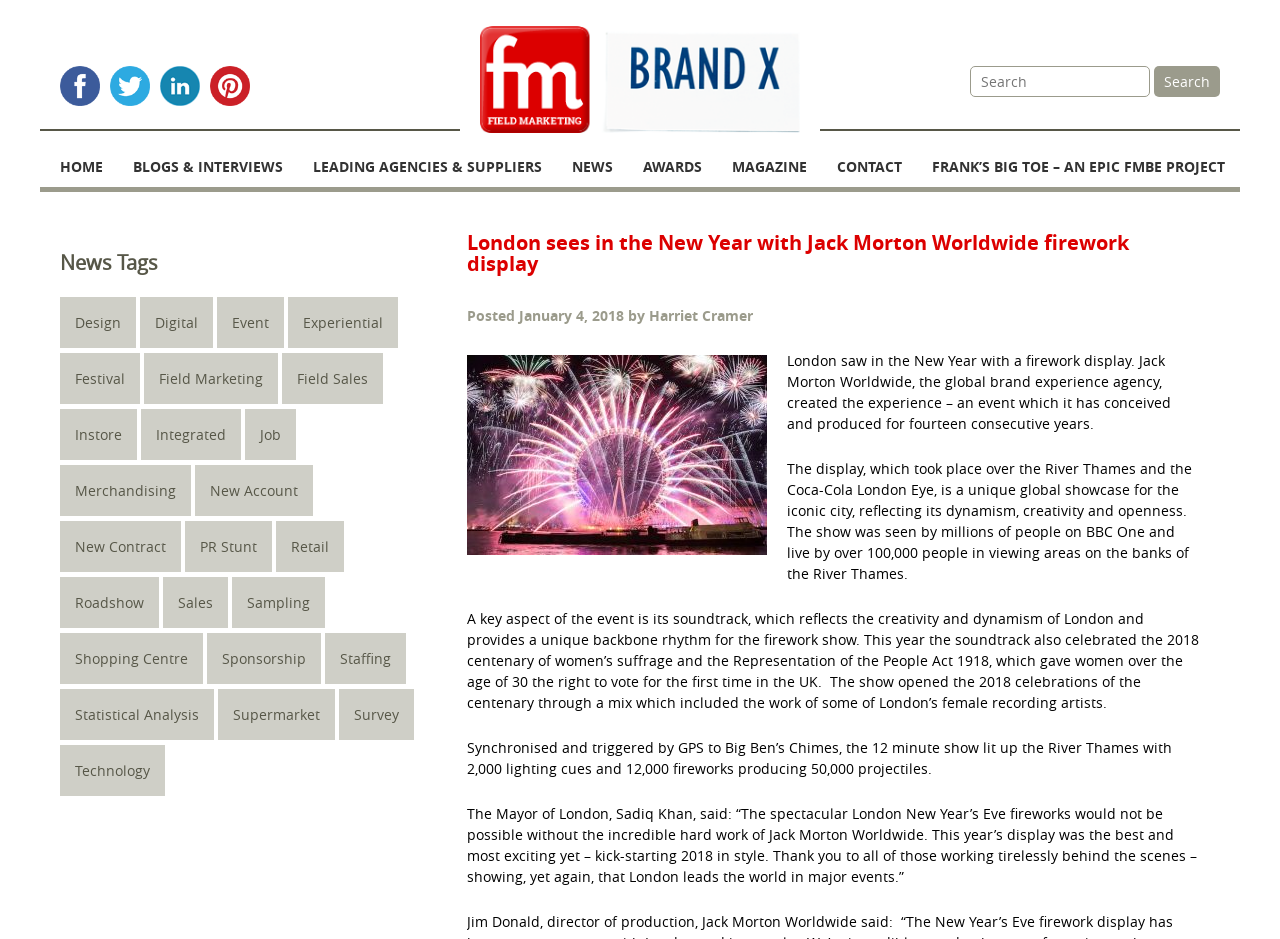Illustrate the webpage with a detailed description.

This webpage is about London's New Year's Eve celebration, specifically the firework display organized by Jack Morton Worldwide. At the top of the page, there are social media links to Facebook, Twitter, LinkedIn, and Pinterest, accompanied by their respective icons. Below these links, there is a search bar with a "Search" button and a "Site Search" label.

The main content of the page is divided into two sections. On the left side, there is a list of links to various categories, including "HOME", "BLOGS & INTERVIEWS", "LEADING AGENCIES & SUPPLIERS", "NEWS", "AWARDS", "MAGAZINE", and "CONTACT". Below these links, there is a list of news tags, including "Design", "Digital", "Event", and many others.

On the right side of the page, there is a main article about the London New Year's Eve firework display. The article has a heading "London sees in the New Year with Jack Morton Worldwide firework display" and is accompanied by an image of the fireworks. The article describes the event, including the soundtrack, which celebrated the 2018 centenary of women's suffrage, and the technical details of the firework show. There are also quotes from the Mayor of London, Sadiq Khan, praising the event.